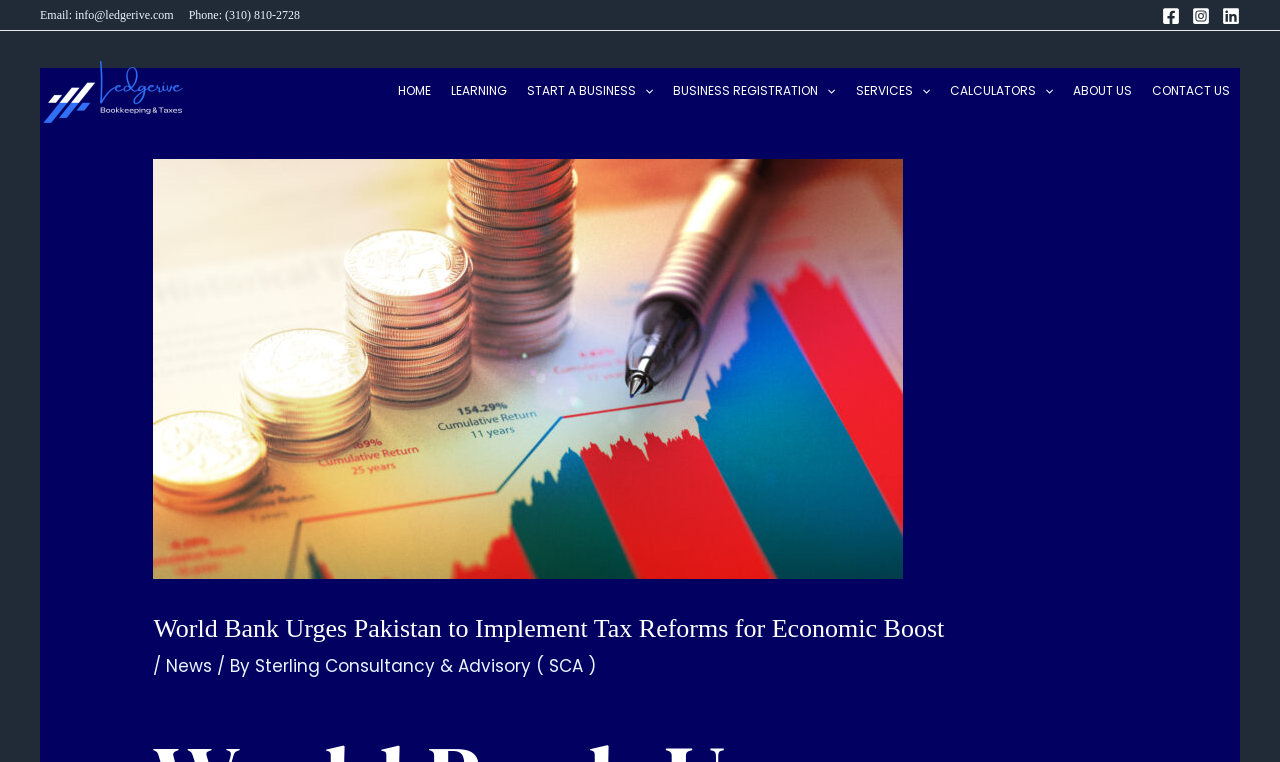Generate a detailed explanation of the webpage's features and information.

The webpage appears to be a news article or blog post from Sterling Consultancy and Advisory, with a focus on the World Bank's urging of Pakistan to implement tax reforms for economic growth. 

At the top left of the page, there is a contact information section with an email address and phone number. On the top right, there are social media links to Facebook, Instagram, and Linkedin, each represented by an icon. 

Below the contact information, there is a logo of Sterling Consultancy and Advisory, which is also a link. 

The main navigation menu is located below the logo, with links to various sections of the website, including Home, Learning, Start a Business, Business Registration, Services, Calculators, About Us, and Contact Us. Some of these links have dropdown menus, indicated by a toggle icon.

The main content of the page is a news article with a heading that matches the meta description. The article is divided into sections, with a slash separator between them. The article is attributed to Sterling Consultancy & Advisory (SCA).